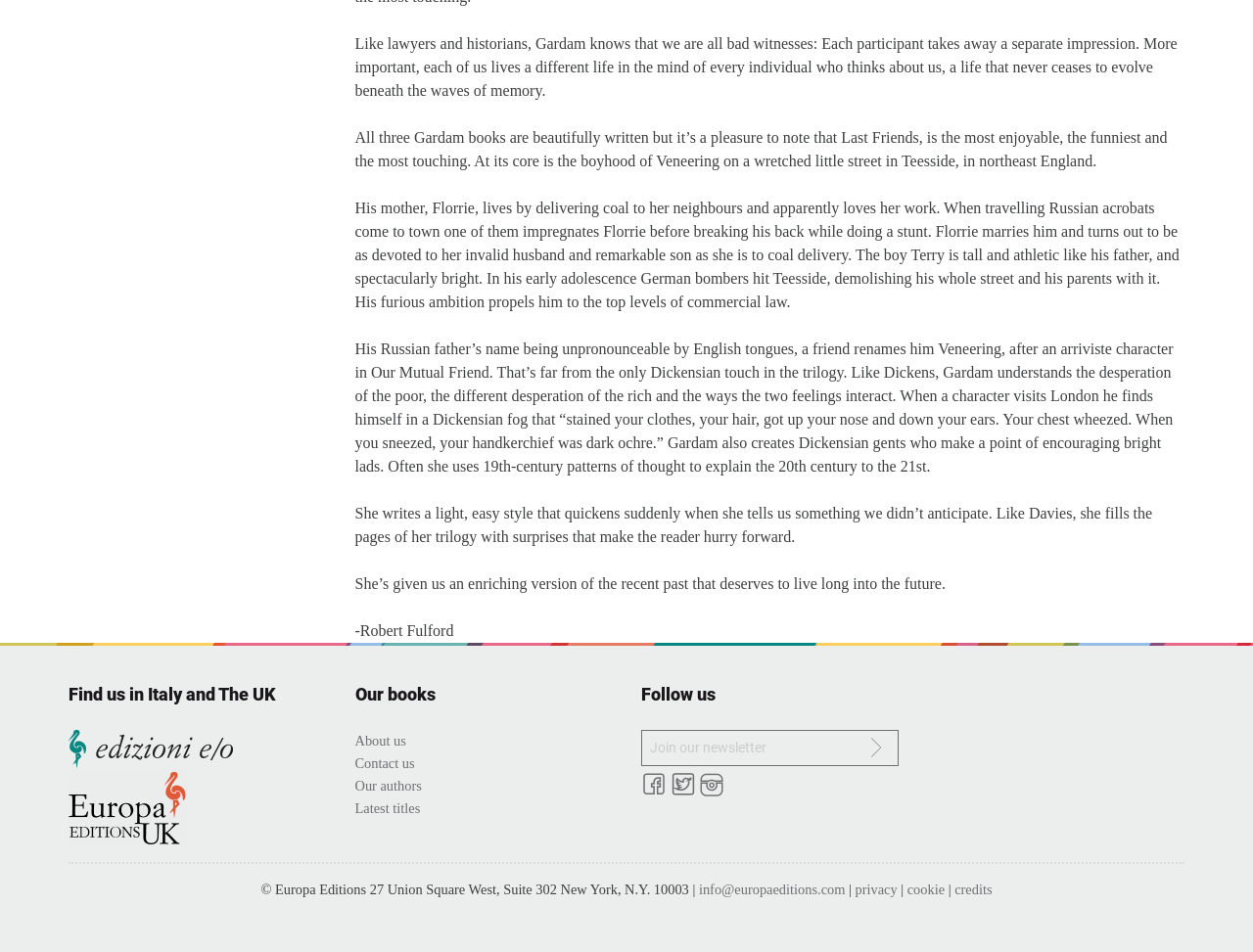Give the bounding box coordinates for the element described as: "info@europaeditions.com".

[0.558, 0.926, 0.675, 0.942]